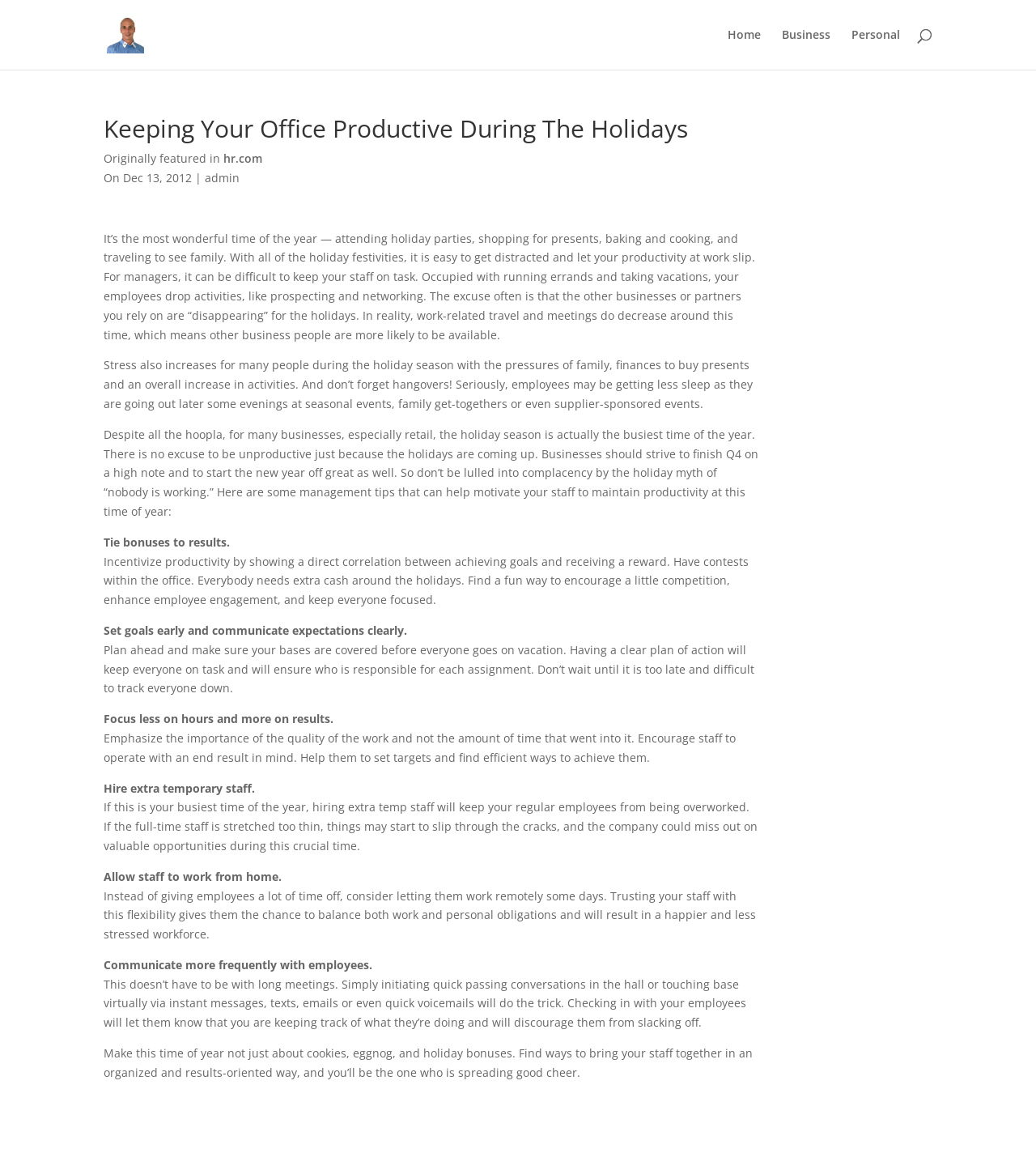Can you extract the primary headline text from the webpage?

Keeping Your Office Productive During The Holidays